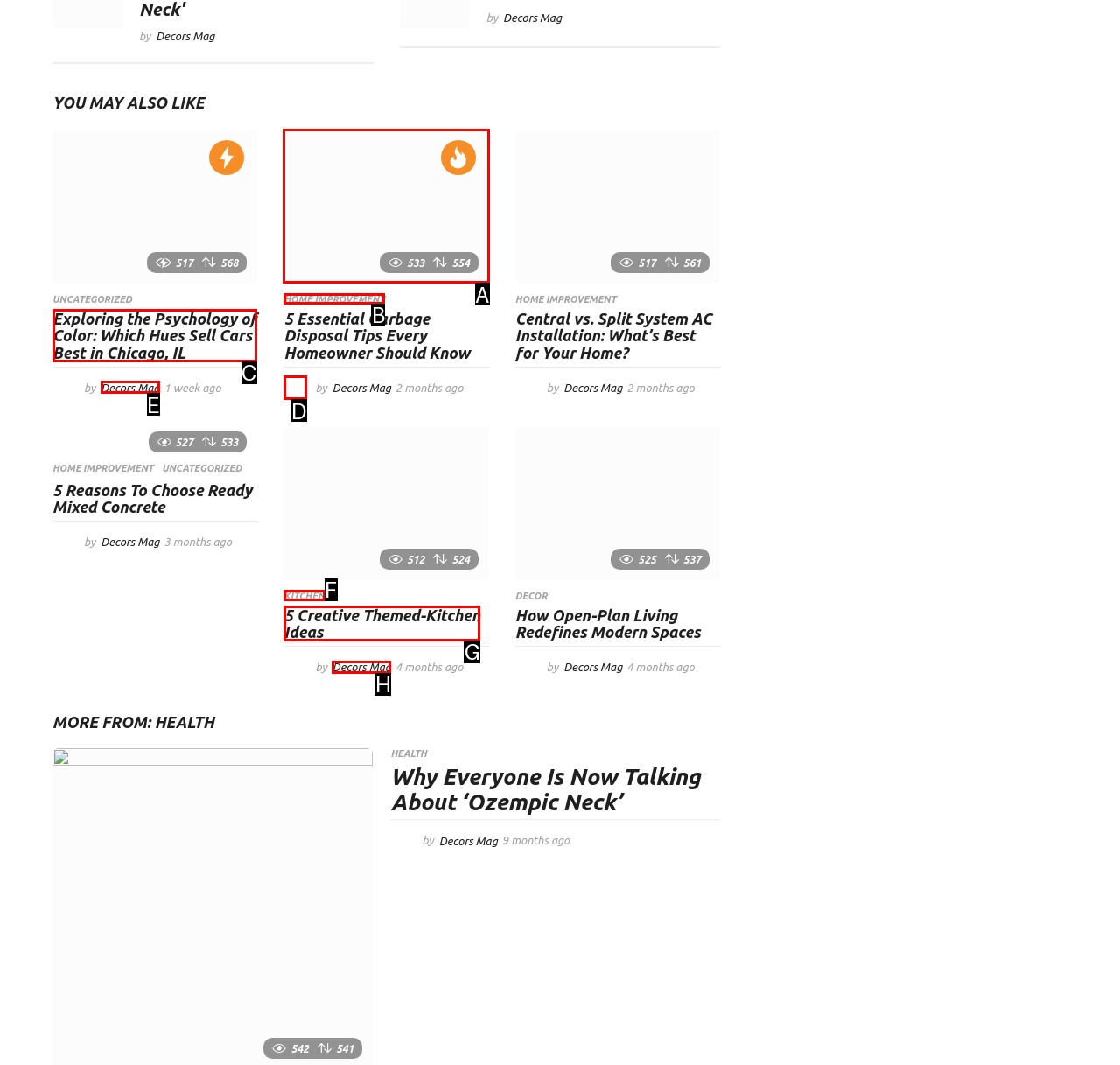Given the task: Read the article by ADMIN, indicate which boxed UI element should be clicked. Provide your answer using the letter associated with the correct choice.

None